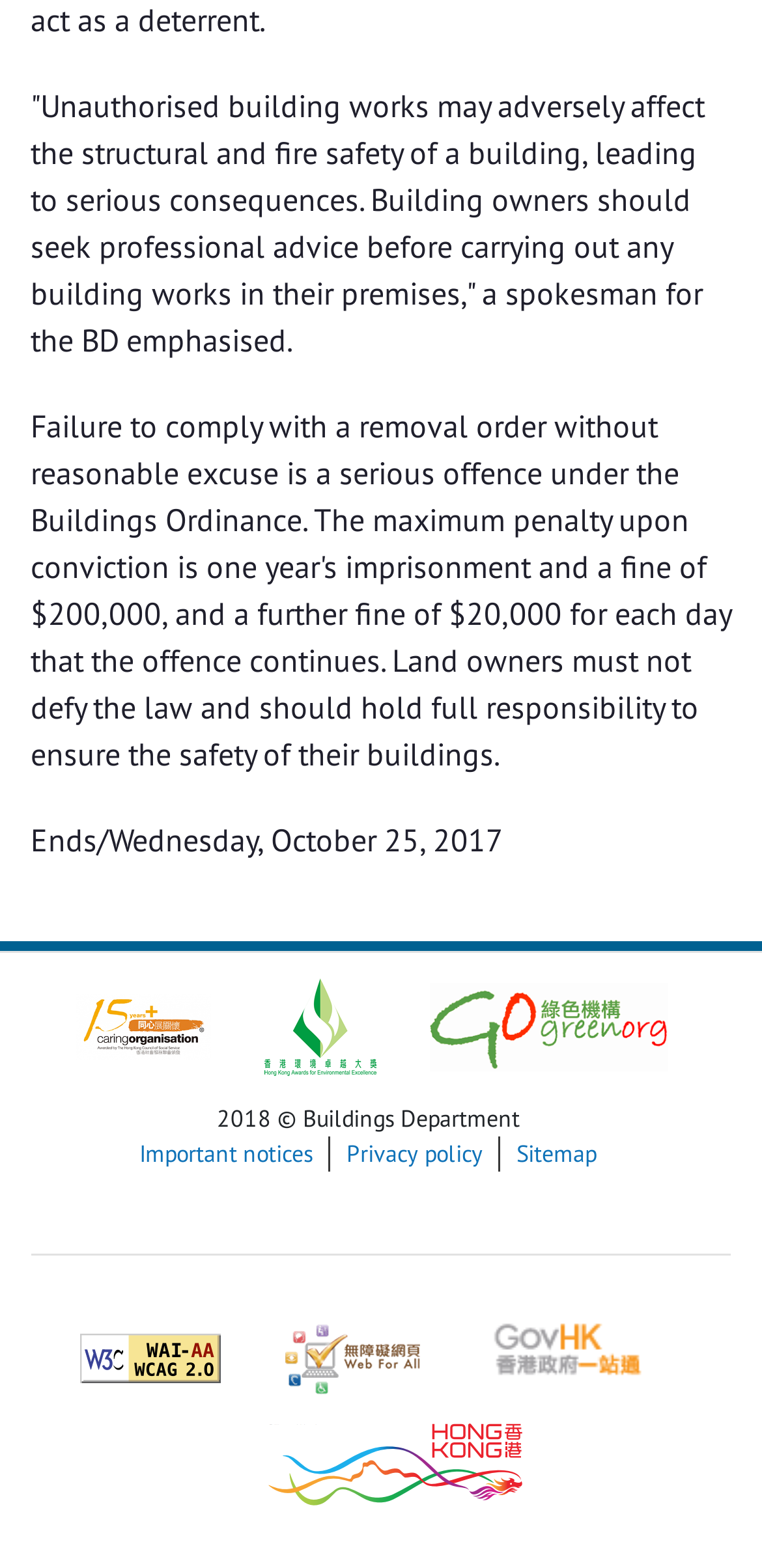Provide the bounding box coordinates of the UI element that matches the description: "title="New window to: Caring Organisation"".

[0.101, 0.644, 0.278, 0.663]